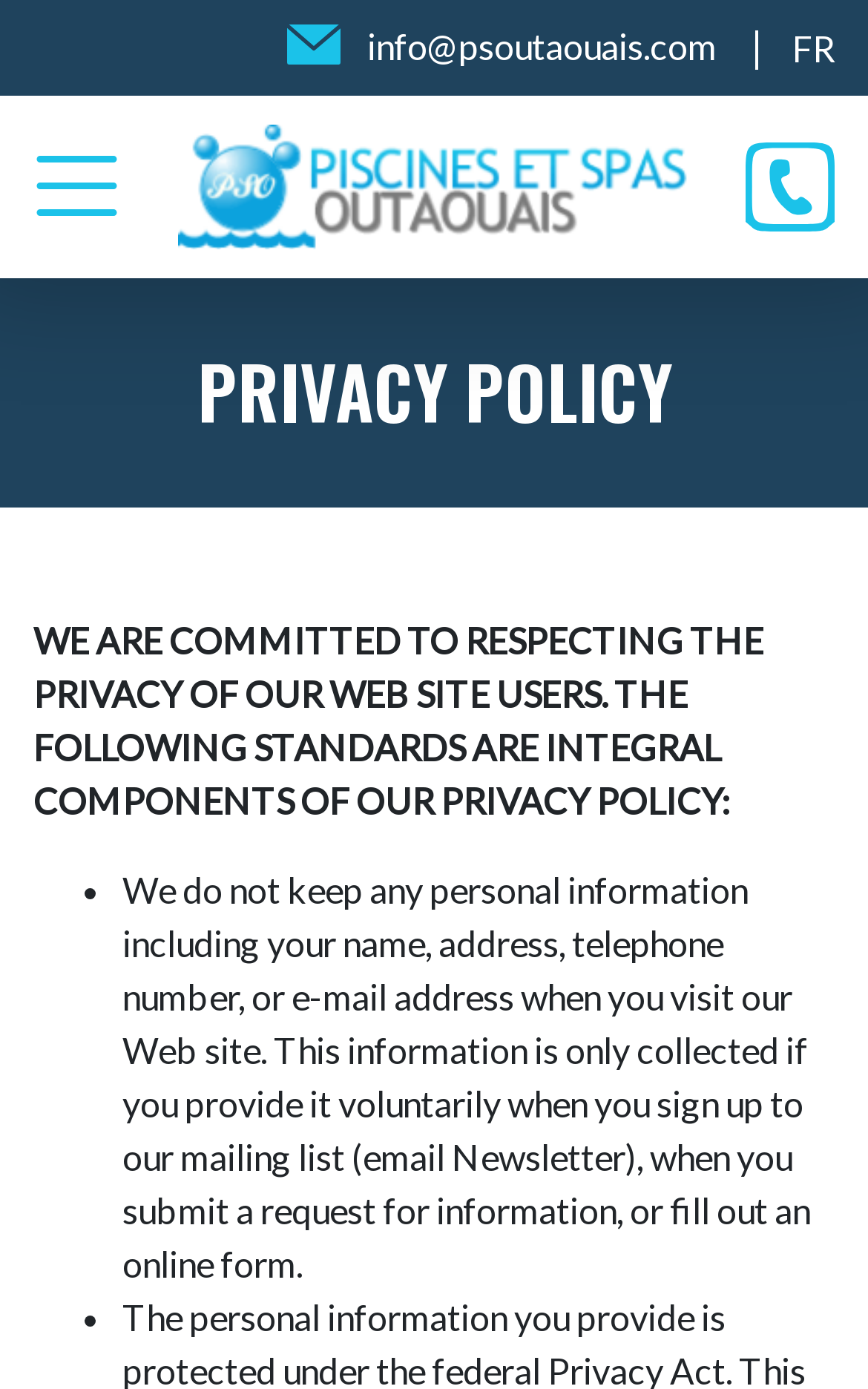Identify the bounding box coordinates for the UI element that matches this description: "alt="Piscines et Spas Outaouais"".

[0.205, 0.115, 0.795, 0.146]